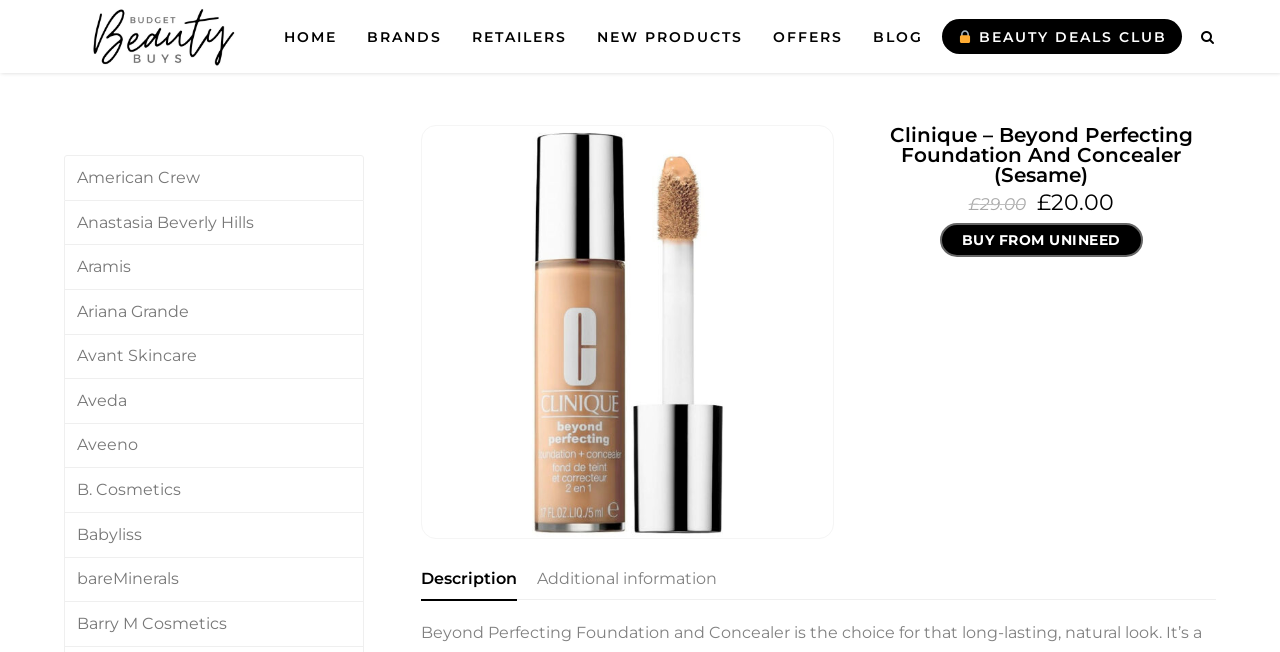Please extract the webpage's main title and generate its text content.

Clinique – Beyond Perfecting Foundation And Concealer (Sesame)